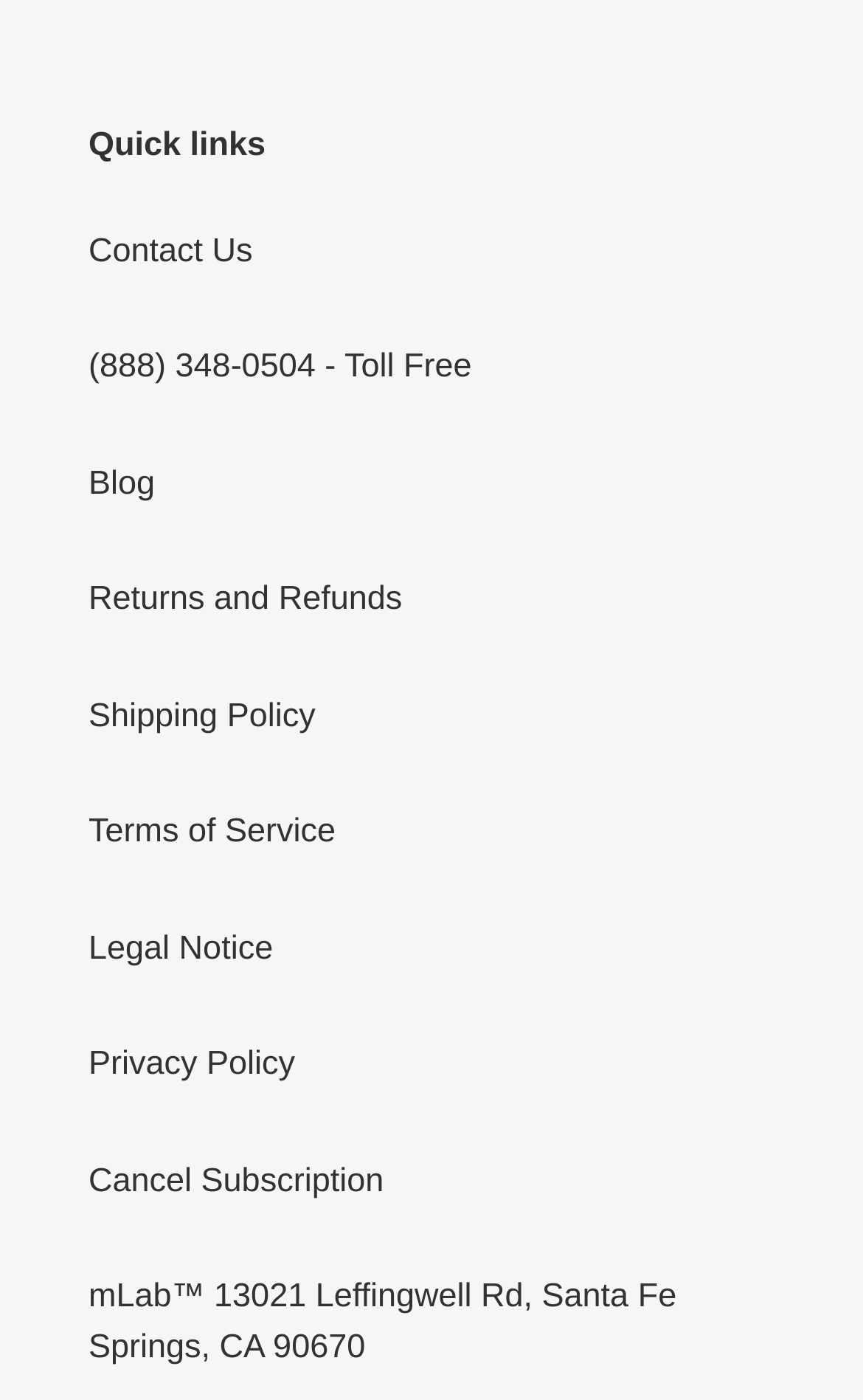Use a single word or phrase to answer the following:
Is there a link to the blog?

Yes